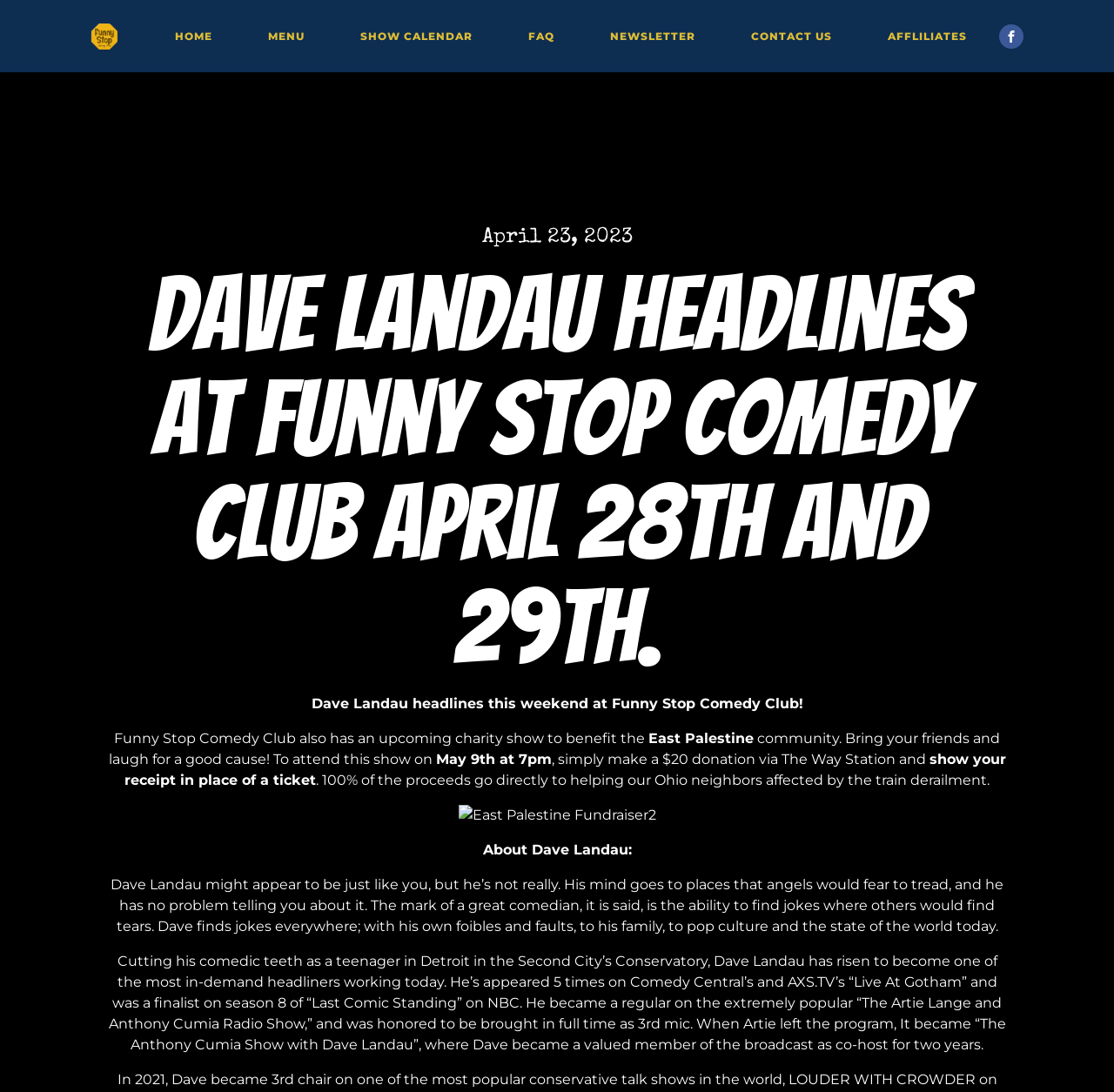How can you attend the charity show?
Based on the visual content, answer with a single word or a brief phrase.

Make a $20 donation